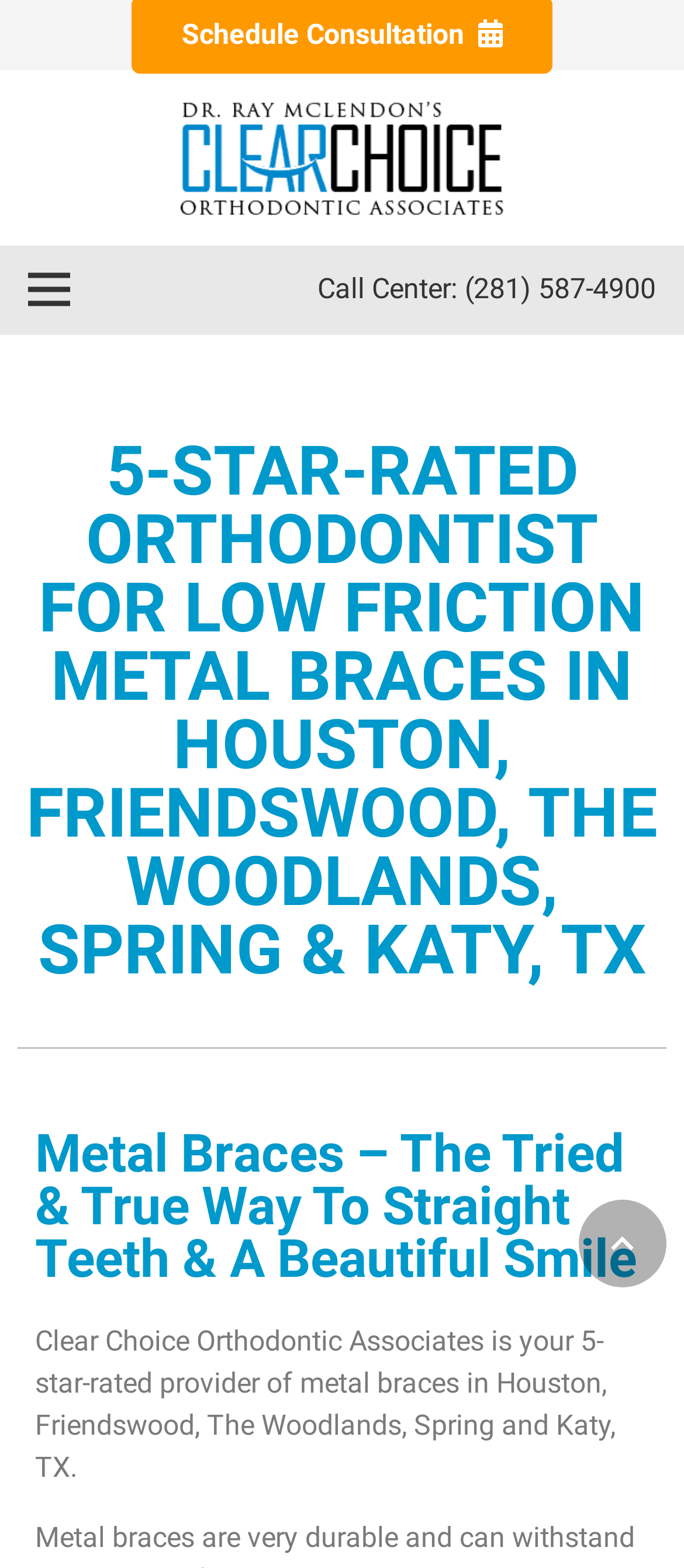Identify the text that serves as the heading for the webpage and generate it.

5-STAR-RATED ORTHODONTIST FOR LOW FRICTION METAL BRACES IN HOUSTON, FRIENDSWOOD, THE WOODLANDS, SPRING & KATY, TX